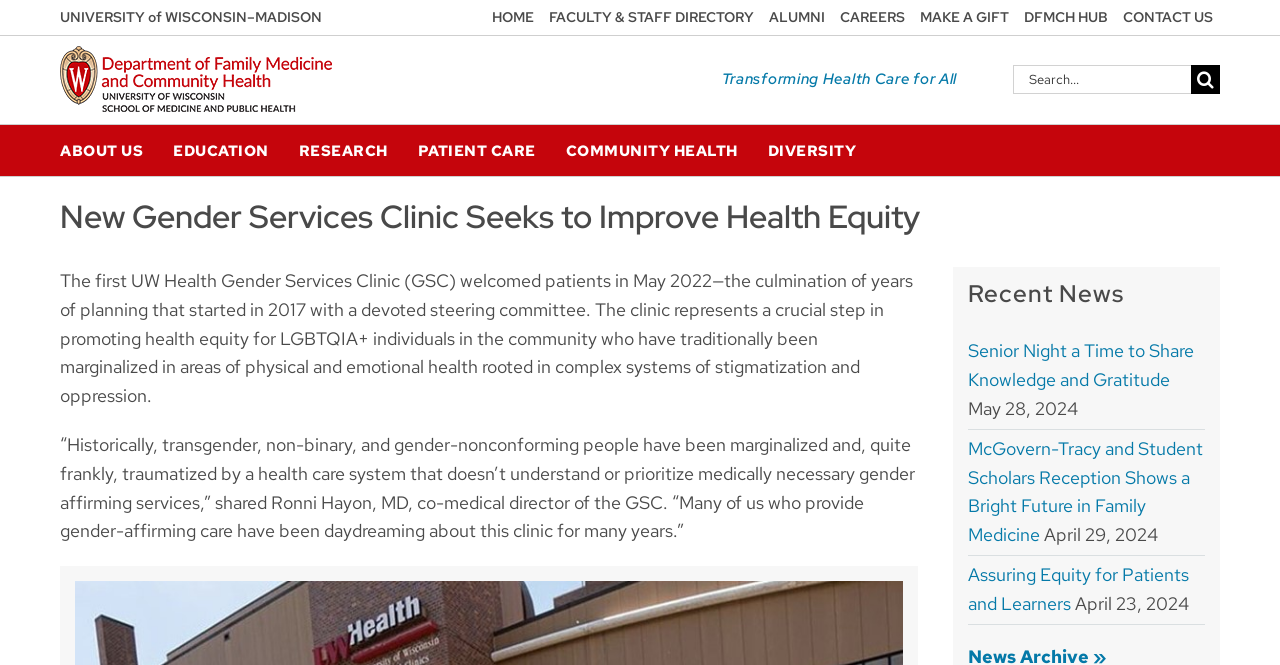Determine the bounding box for the UI element that matches this description: "HOME".

[0.379, 0.0, 0.423, 0.053]